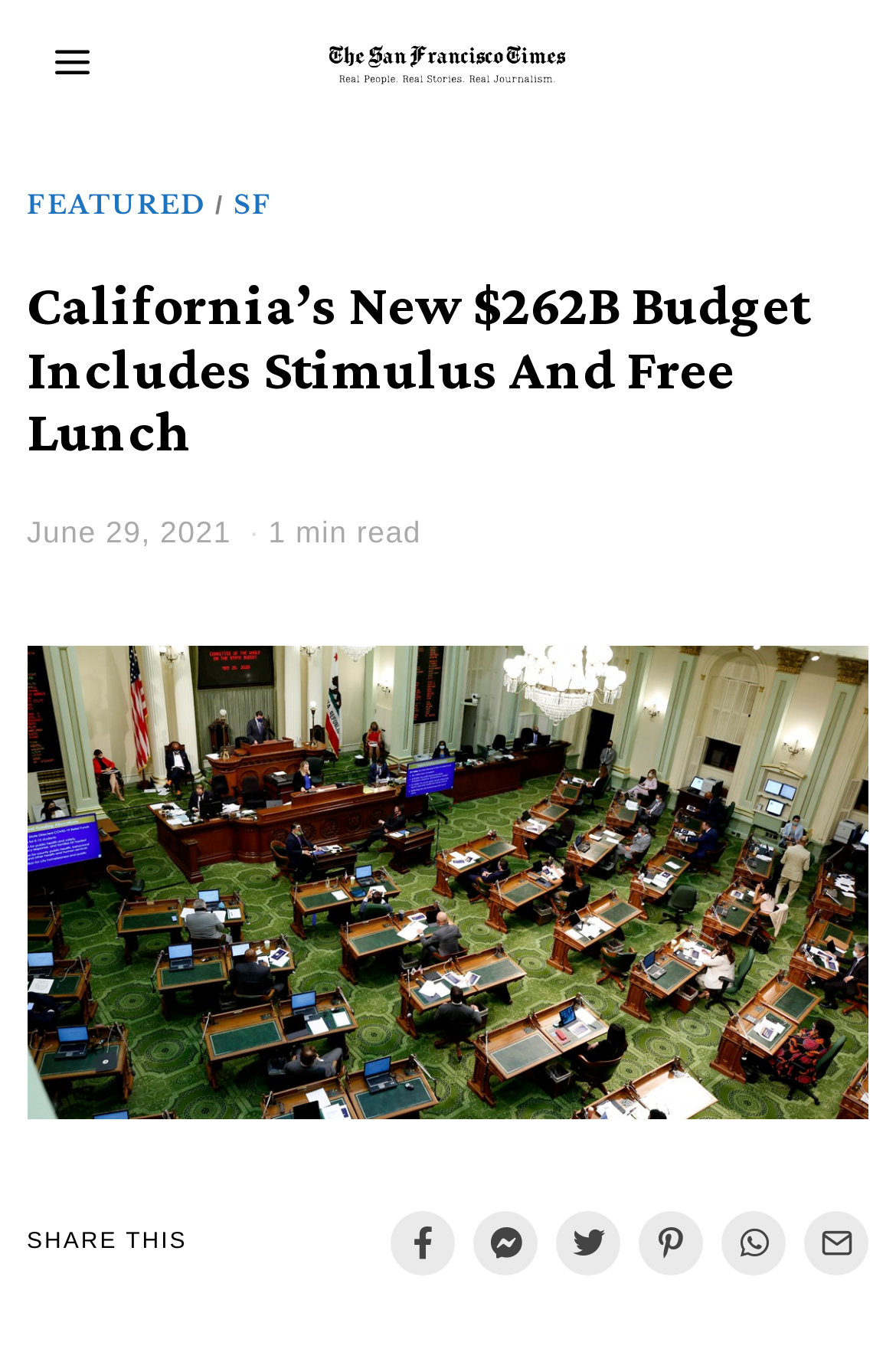Pinpoint the bounding box coordinates of the element to be clicked to execute the instruction: "Click on the FEATURED link".

[0.03, 0.137, 0.23, 0.164]